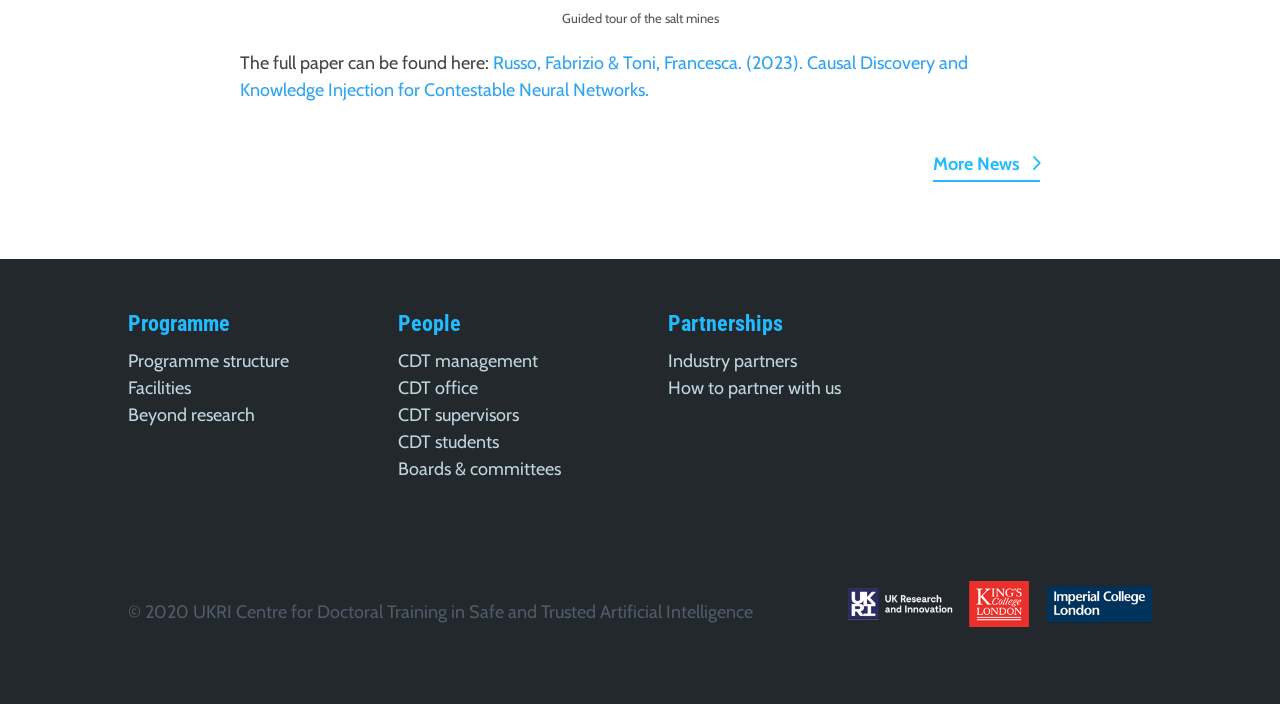Identify the coordinates of the bounding box for the element described below: "CDT supervisors". Return the coordinates as four float numbers between 0 and 1: [left, top, right, bottom].

[0.311, 0.574, 0.406, 0.606]